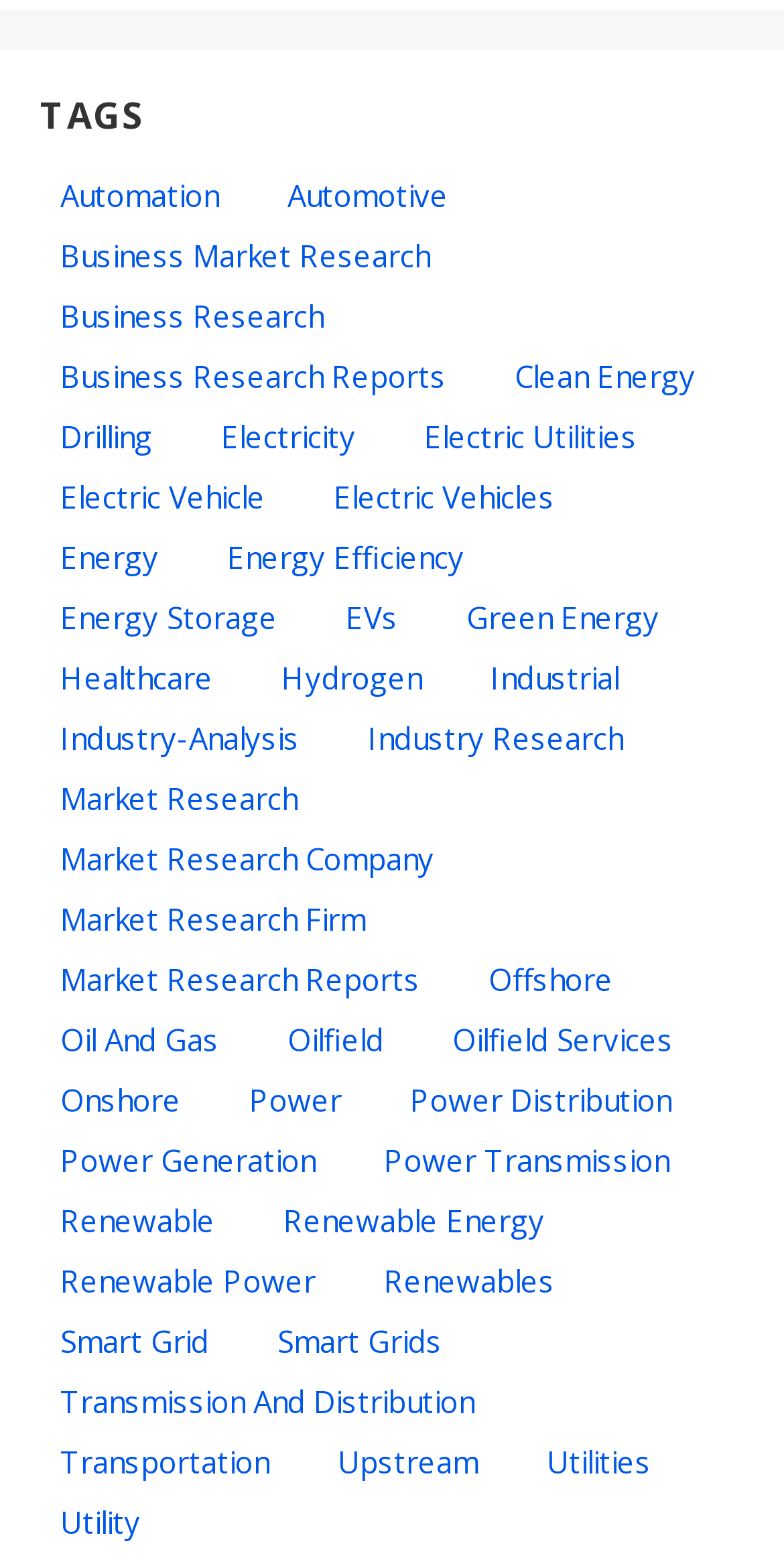Please identify the bounding box coordinates of the element on the webpage that should be clicked to follow this instruction: "Discover Market Research Company". The bounding box coordinates should be given as four float numbers between 0 and 1, formatted as [left, top, right, bottom].

[0.051, 0.532, 0.579, 0.564]